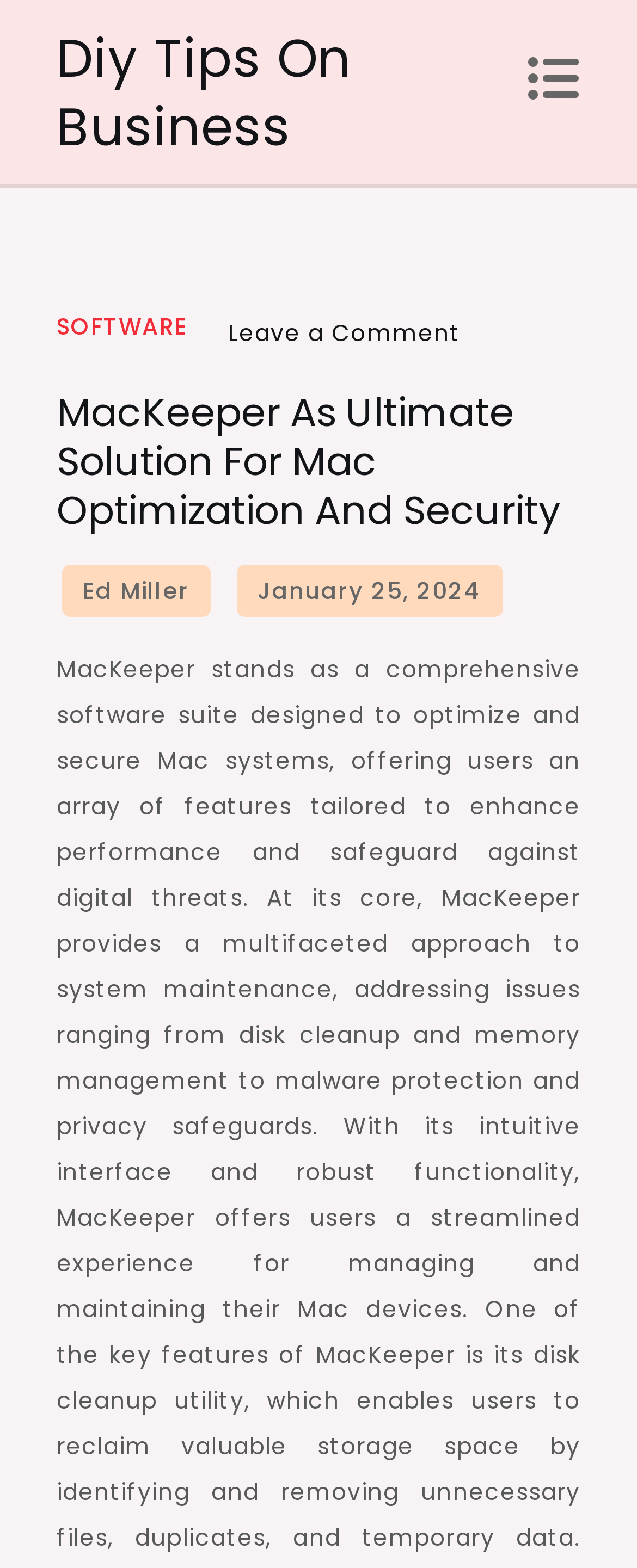Please examine the image and provide a detailed answer to the question: What is the icon on the top right corner?

I found a button element with the text 'uf0ca' which is likely to be an icon, as it is placed on the top right corner of the page and has a small bounding box.